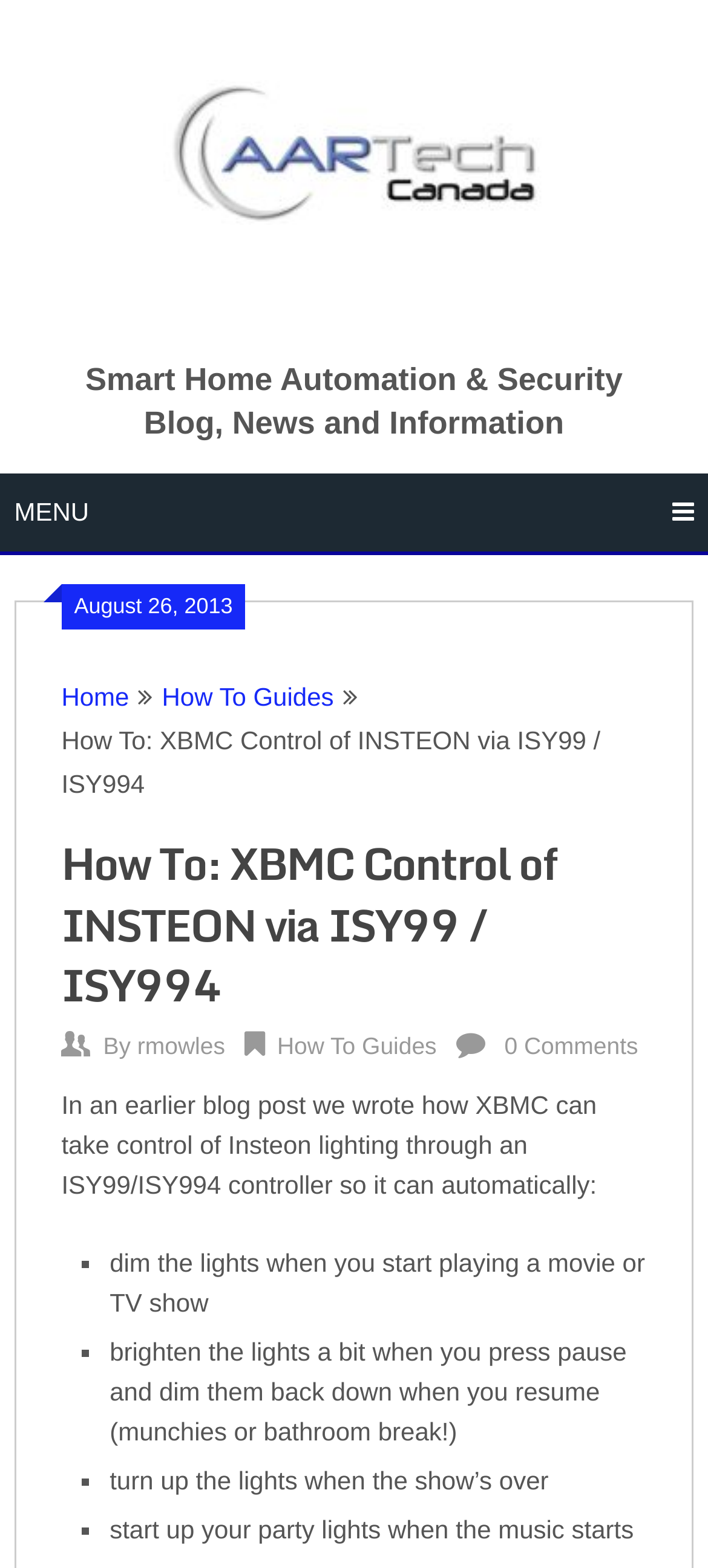Locate the bounding box coordinates for the element described below: "0 Comments". The coordinates must be four float values between 0 and 1, formatted as [left, top, right, bottom].

[0.712, 0.658, 0.901, 0.675]